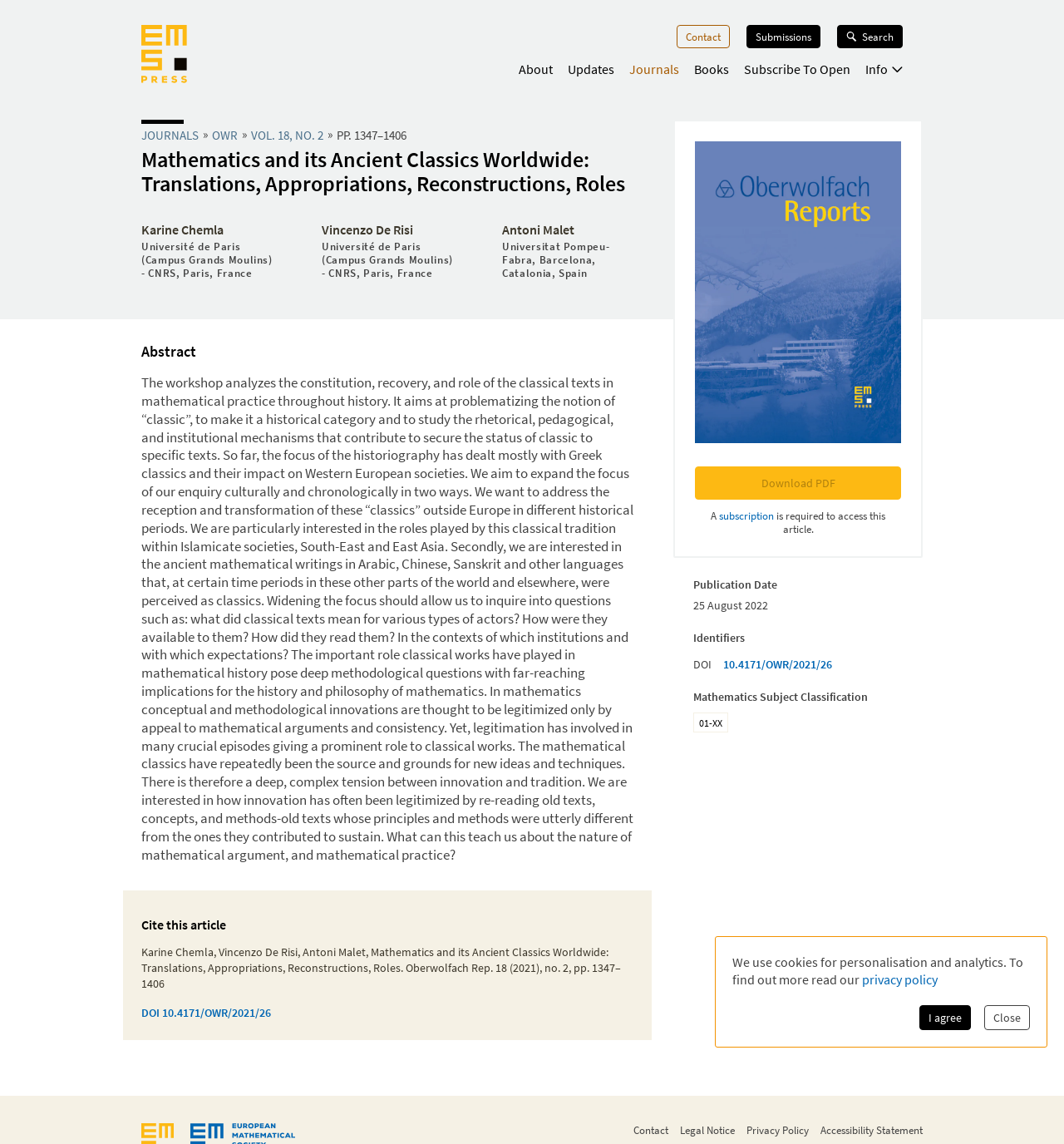What is the mathematics subject classification of the article? Look at the image and give a one-word or short phrase answer.

01-XX